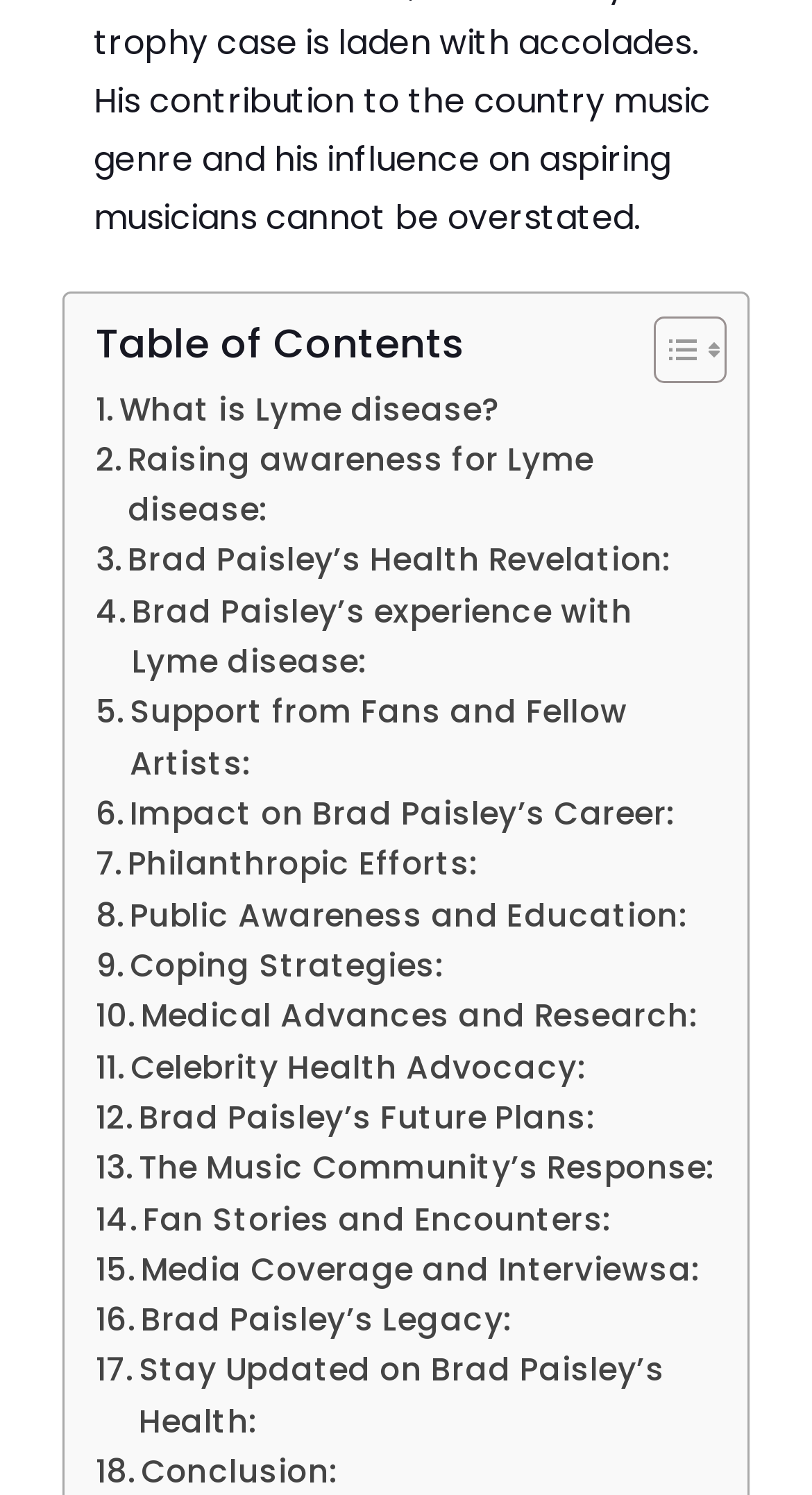What is the main topic of this webpage?
Answer the question with just one word or phrase using the image.

Lyme disease